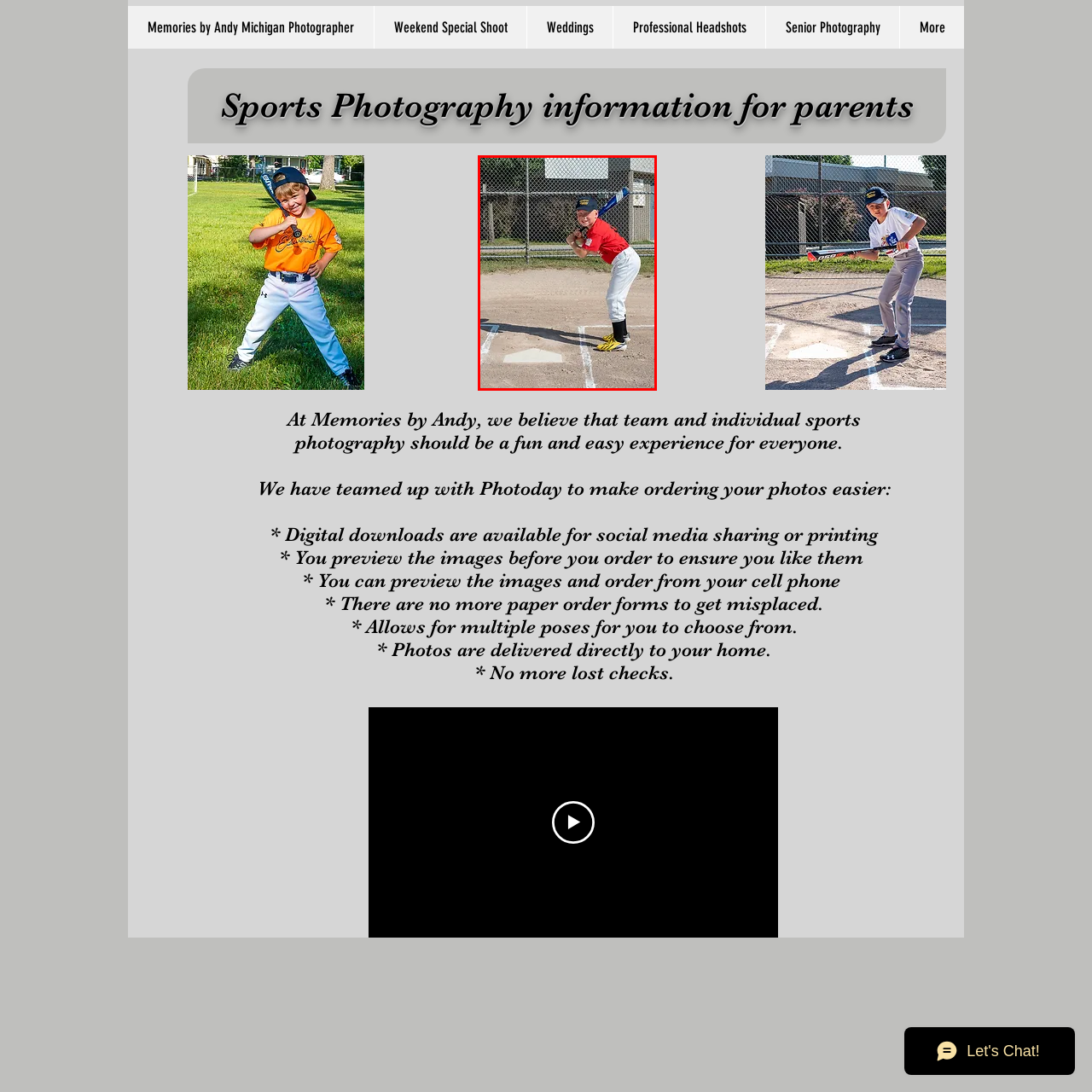What is the color of the baseball player's cap?
Focus on the image highlighted within the red borders and answer with a single word or short phrase derived from the image.

Navy